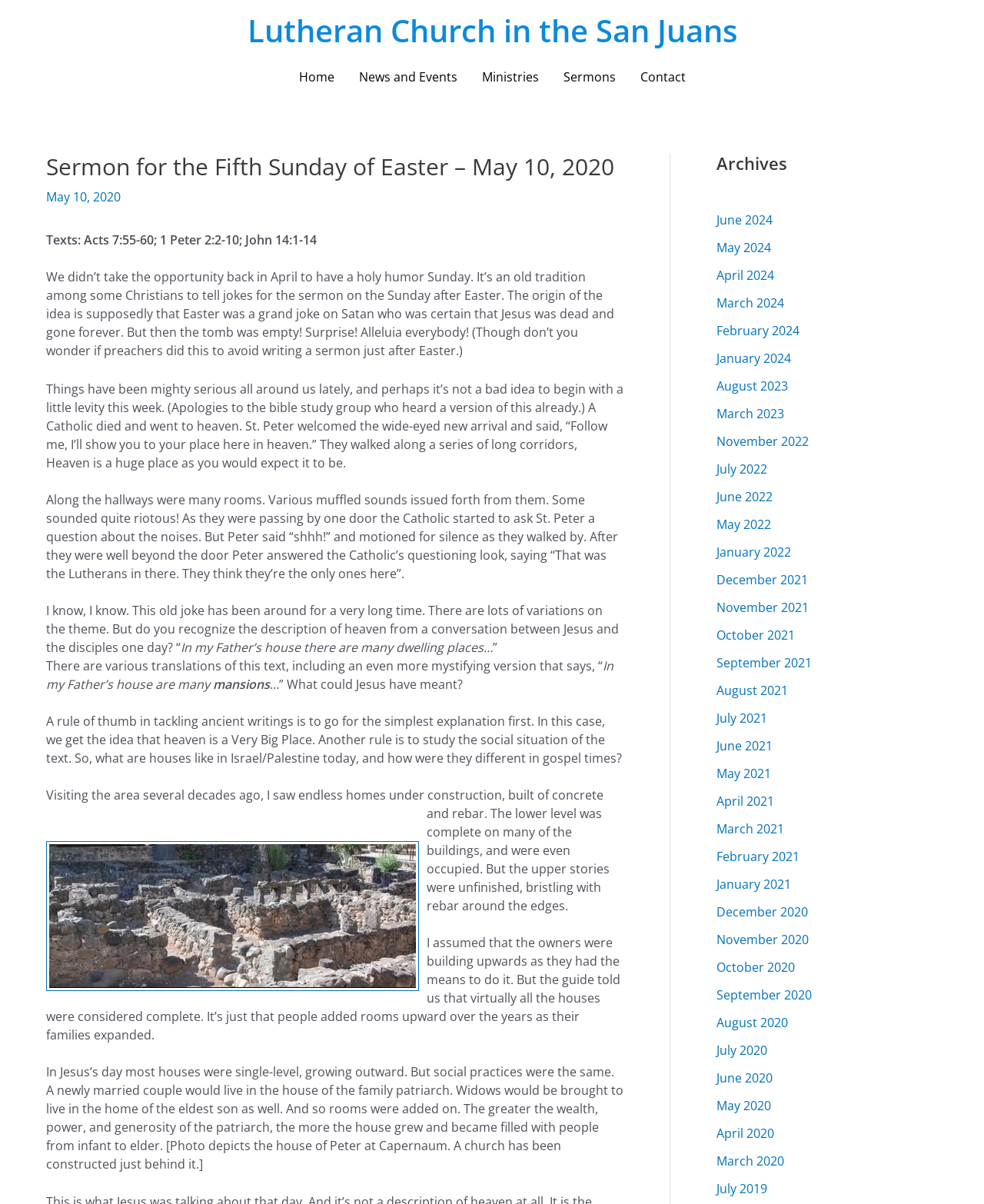Identify the bounding box coordinates of the part that should be clicked to carry out this instruction: "Go to 'May 2020' archives".

[0.728, 0.911, 0.784, 0.925]